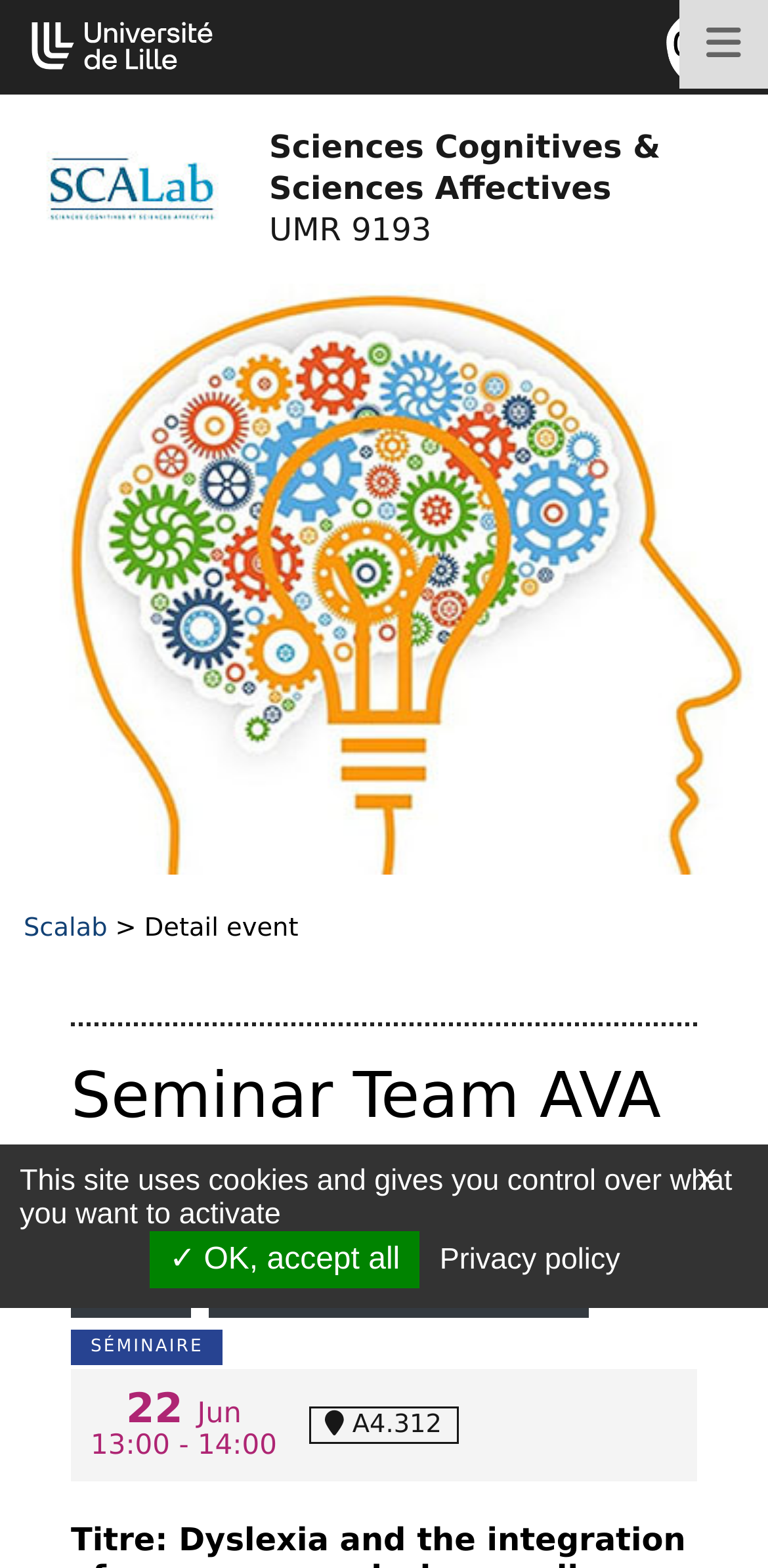Please answer the following question using a single word or phrase: 
What is the name of the university?

Université de Lille